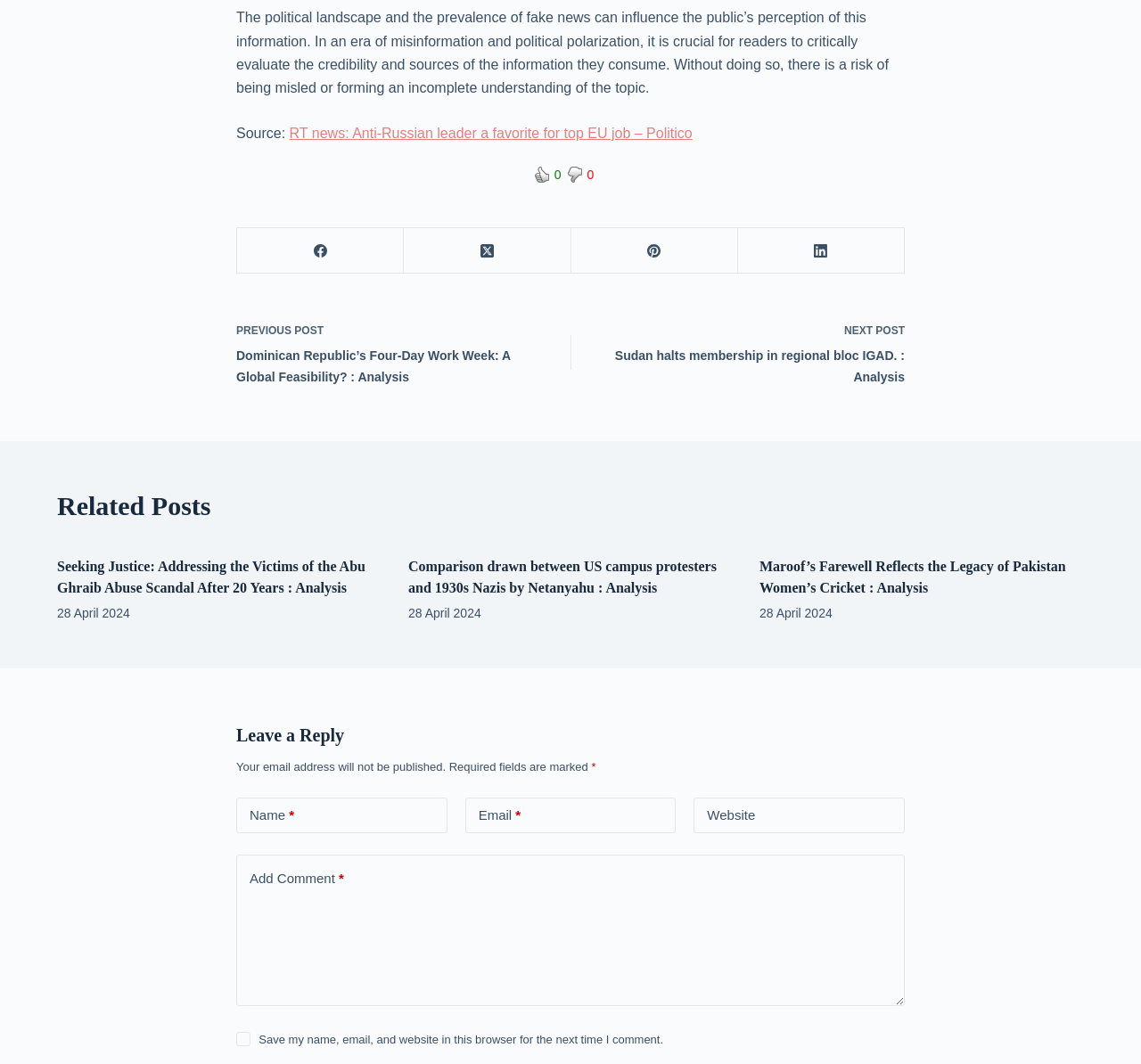Answer the following inquiry with a single word or phrase:
What is the topic of the article?

fake news